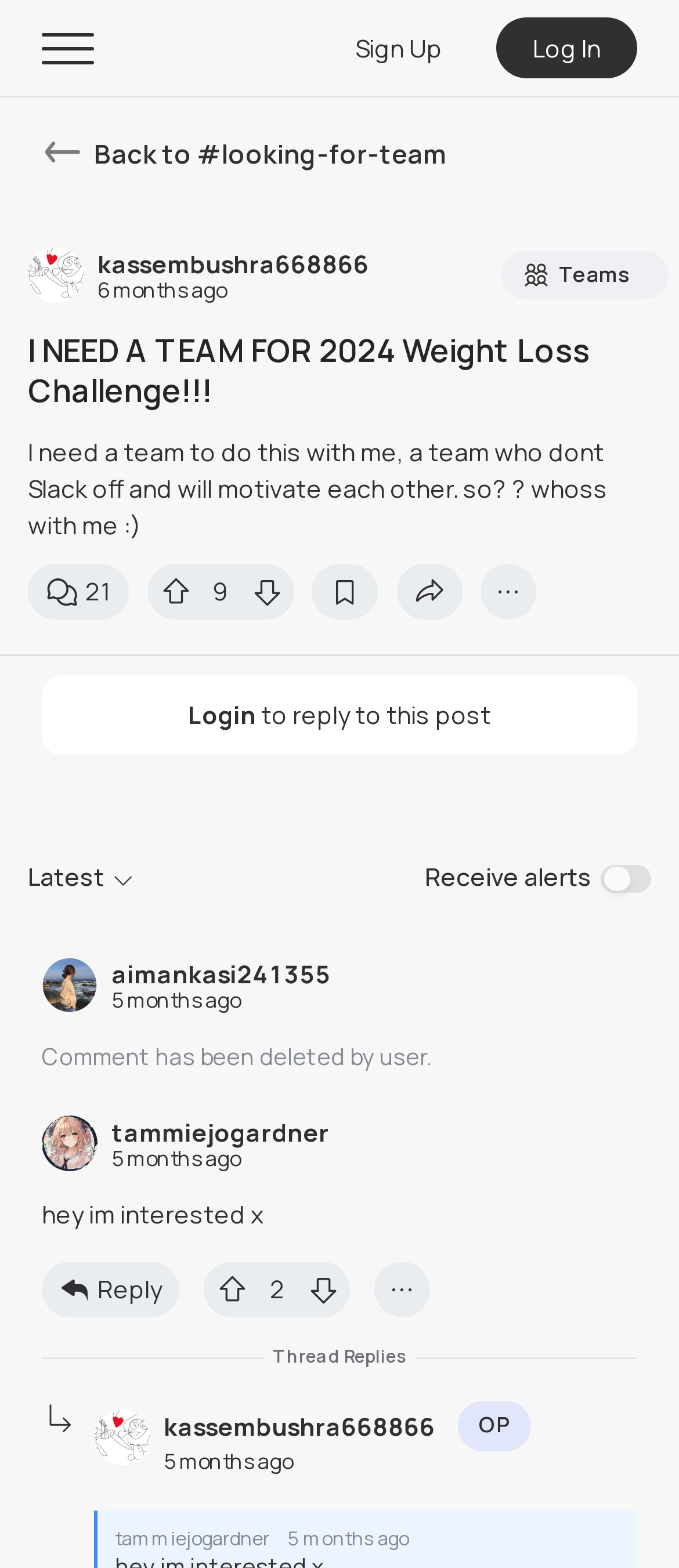Examine the image carefully and respond to the question with a detailed answer: 
How many links are in the top navigation menu?

I counted the links in the top navigation menu, which are 'Home', 'Programs', 'Workout Videos', 'Recipes', 'Community', 'Store', and 'About'. There are 7 links in total.